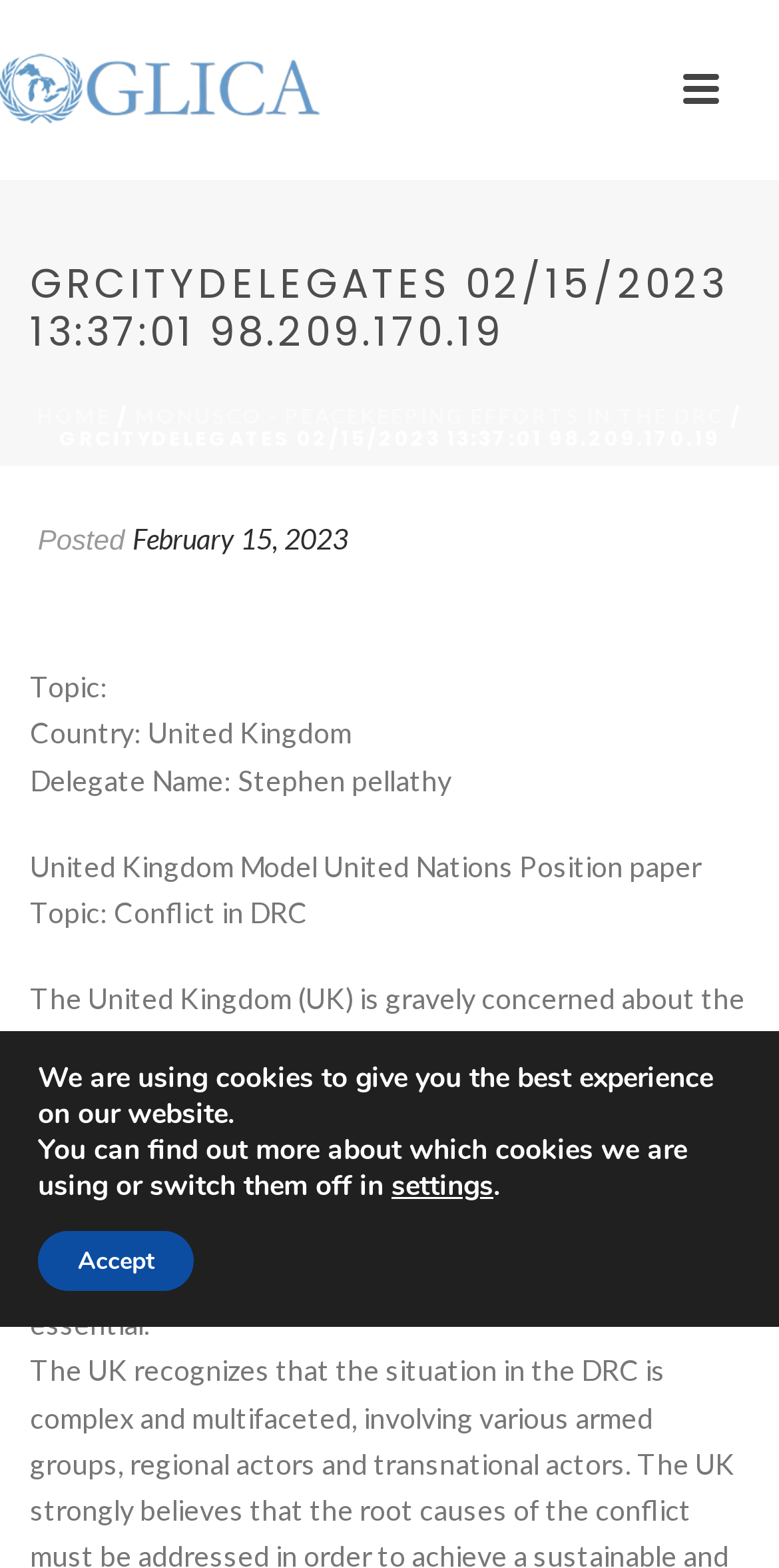Provide a one-word or short-phrase answer to the question:
What is the country of the delegate?

United Kingdom